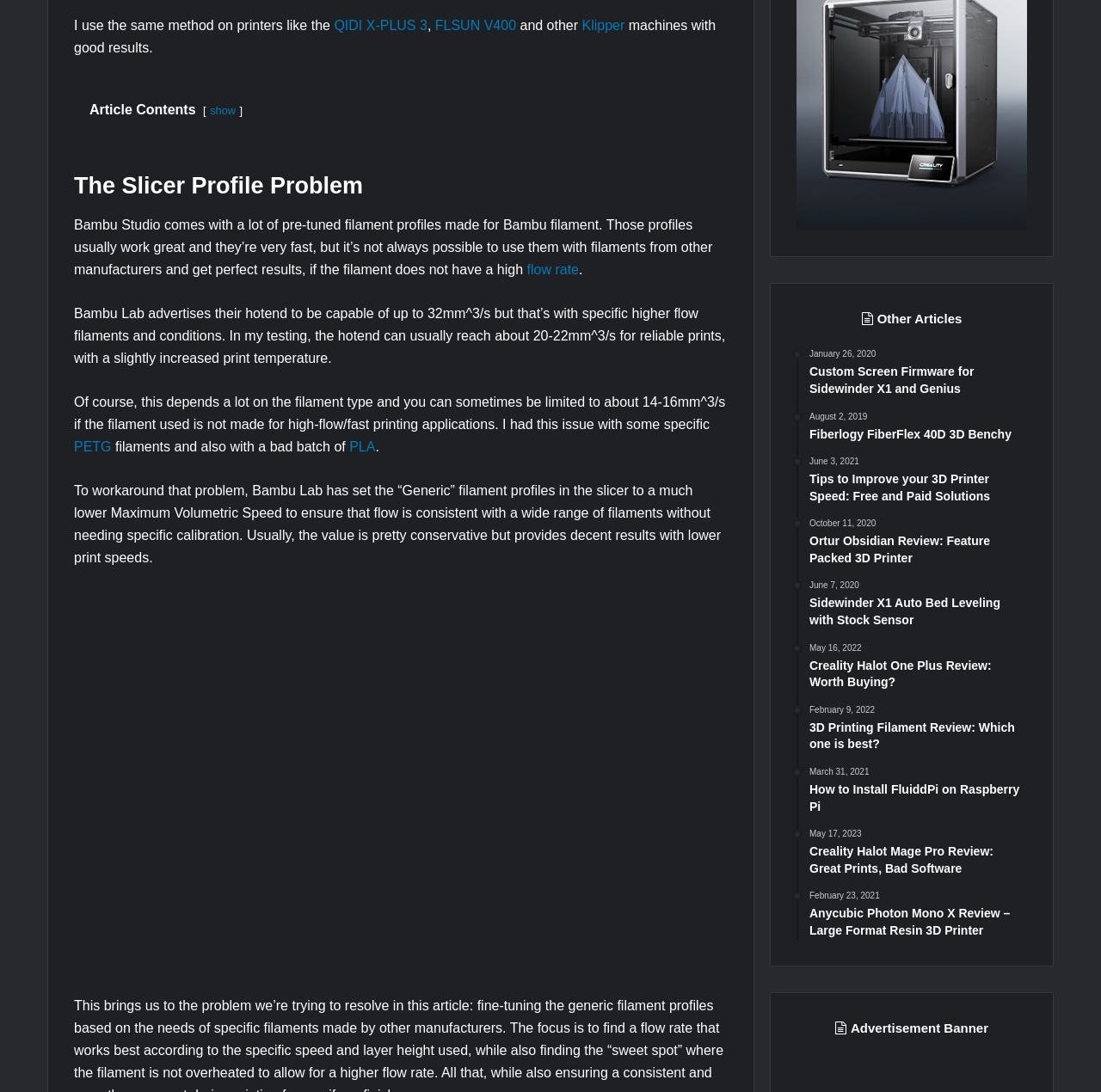Please determine the bounding box coordinates of the section I need to click to accomplish this instruction: "click the link to learn about the QIDI X-PLUS 3".

[0.303, 0.016, 0.388, 0.03]